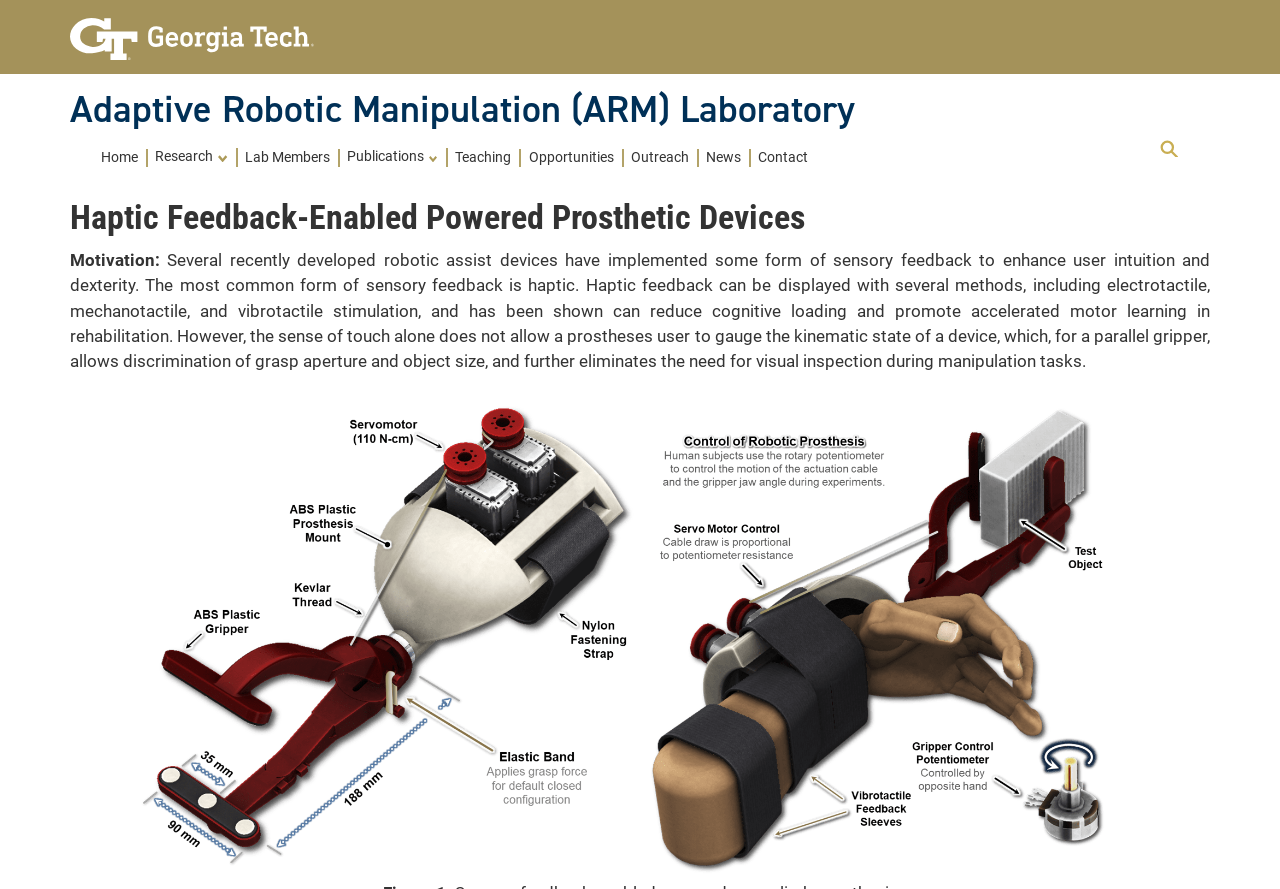How many links are in the primary menu?
Kindly answer the question with as much detail as you can.

The primary menu is located in the navigation element with the text 'Primary Menu'. It contains 9 links, which are 'Home', 'Research', 'Lab Members', 'Publications', 'Teaching', 'Opportunities', 'Outreach', 'News', and 'Contact'.